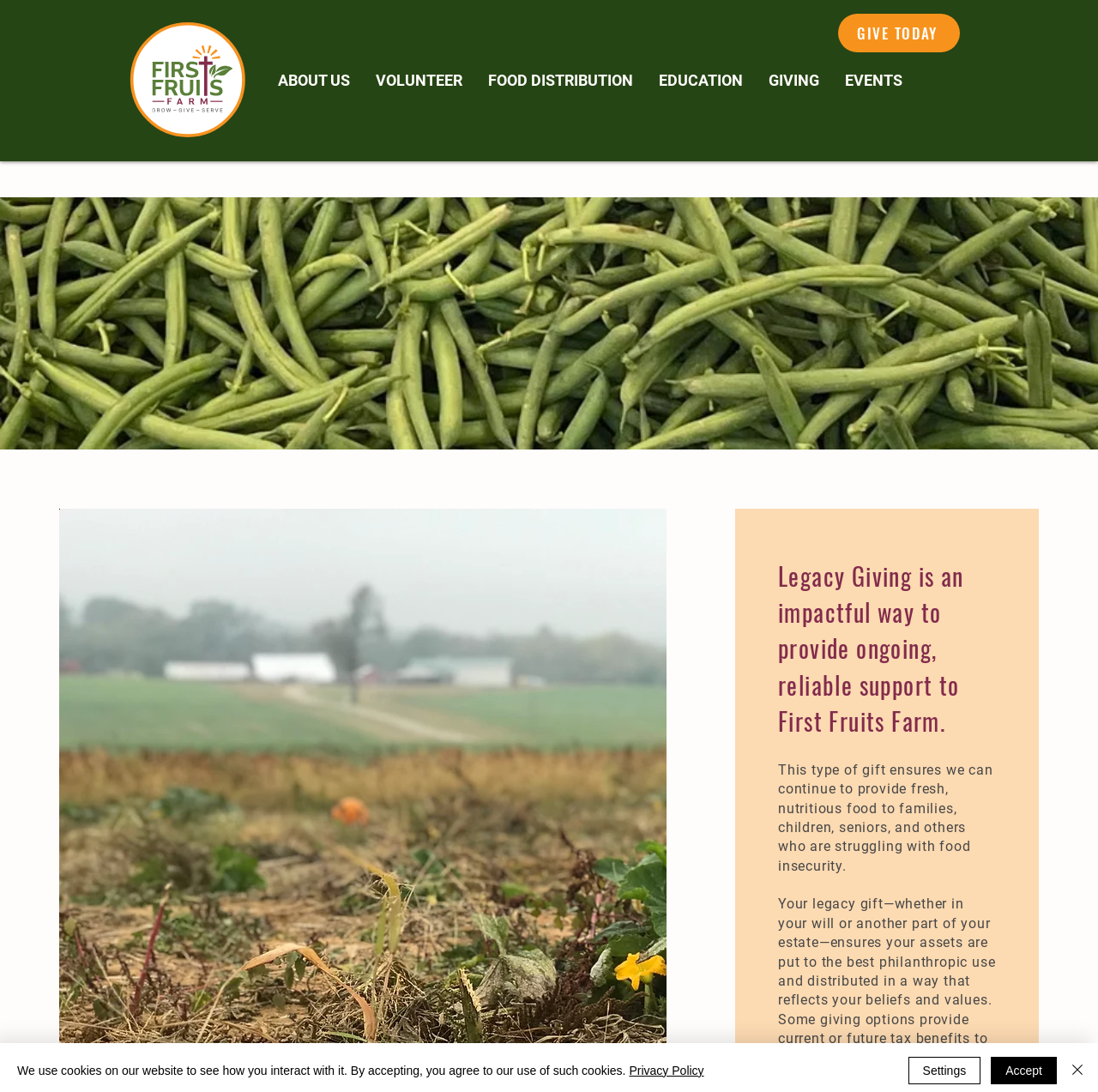Find the bounding box coordinates for the HTML element specified by: "EDUCATION".

[0.588, 0.058, 0.688, 0.09]